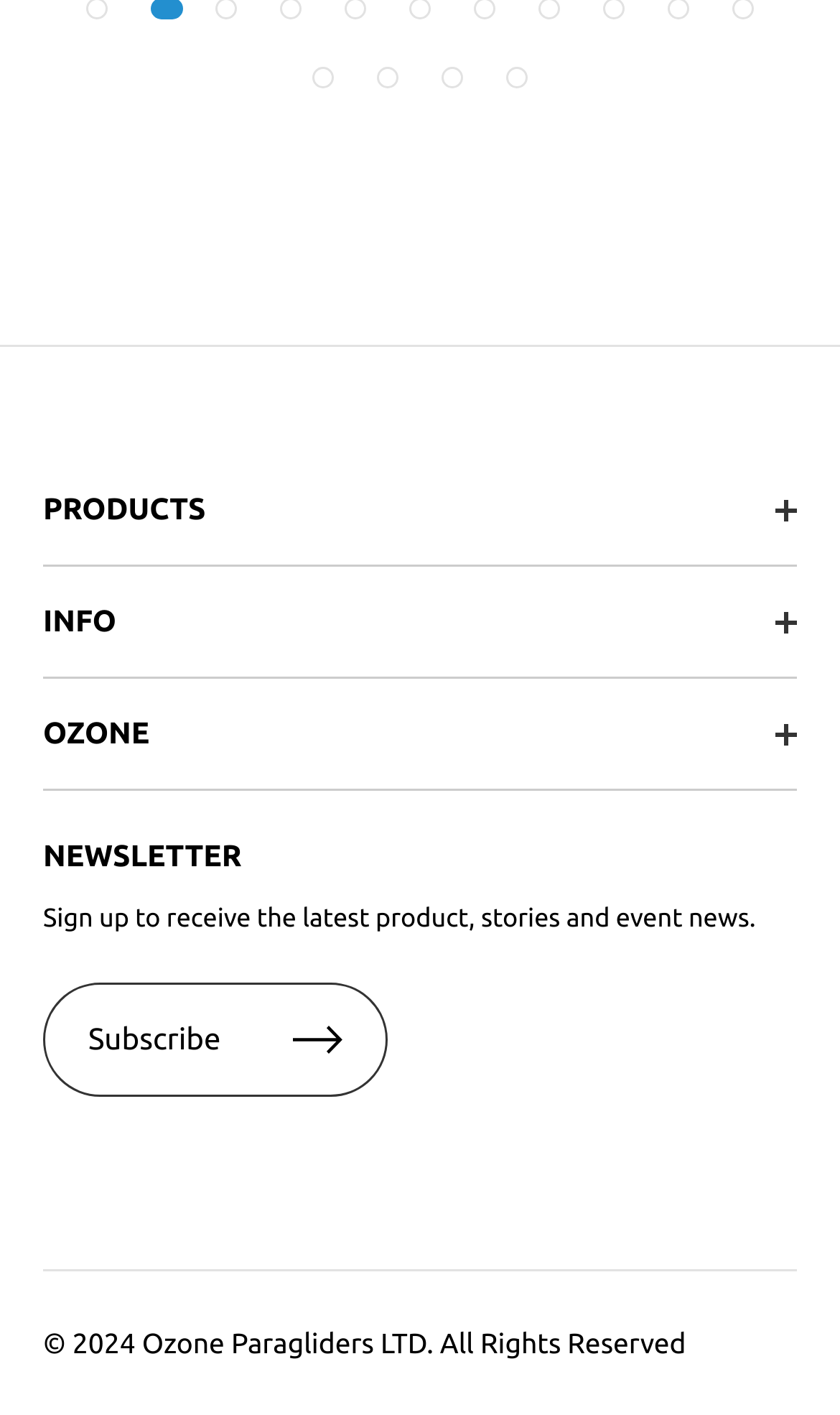Please give the bounding box coordinates of the area that should be clicked to fulfill the following instruction: "View Ozone Team". The coordinates should be in the format of four float numbers from 0 to 1, i.e., [left, top, right, bottom].

[0.051, 0.559, 0.949, 0.621]